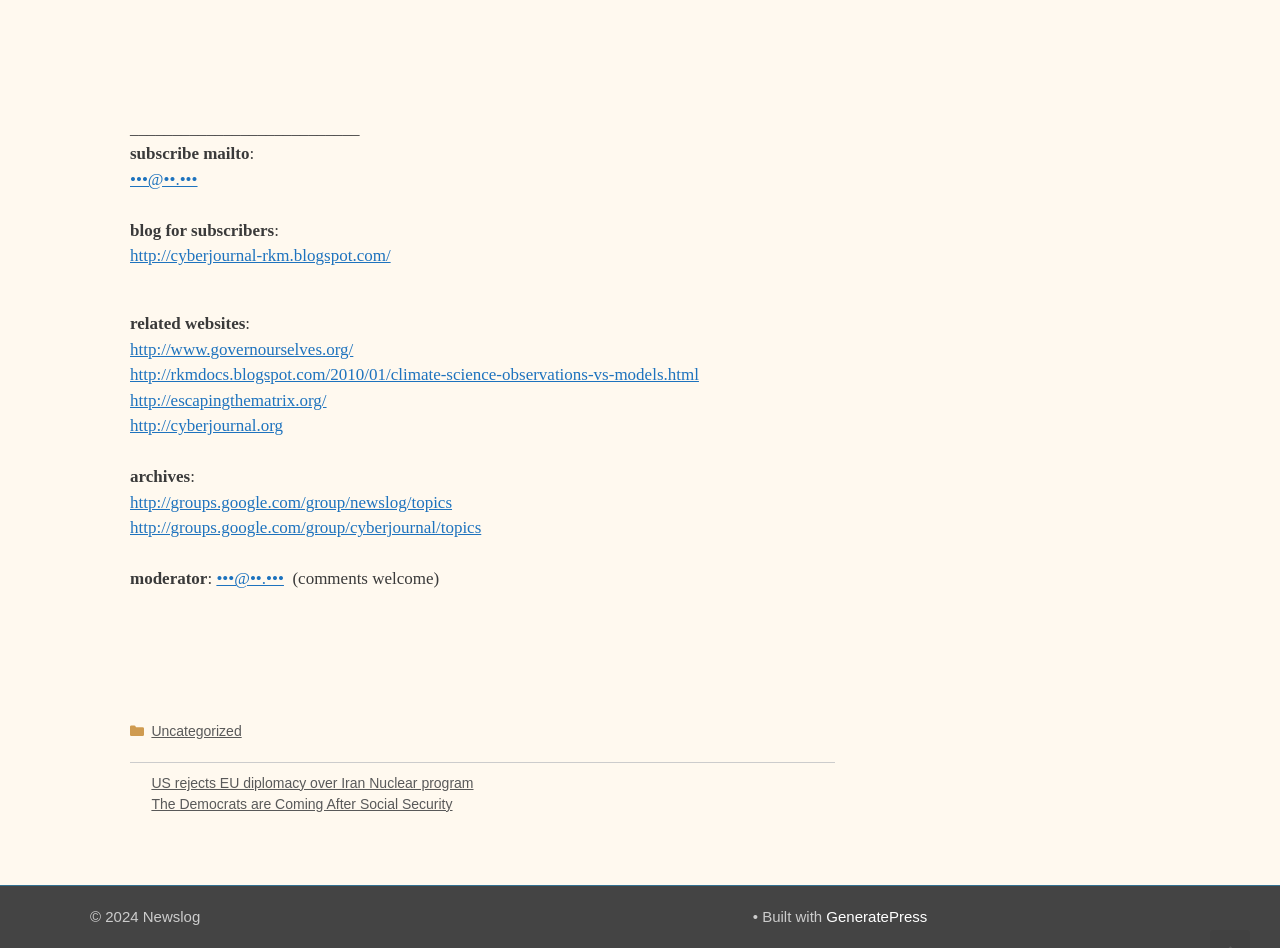Provide a brief response using a word or short phrase to this question:
What is the title of the first post?

US rejects EU diplomacy over Iran Nuclear program